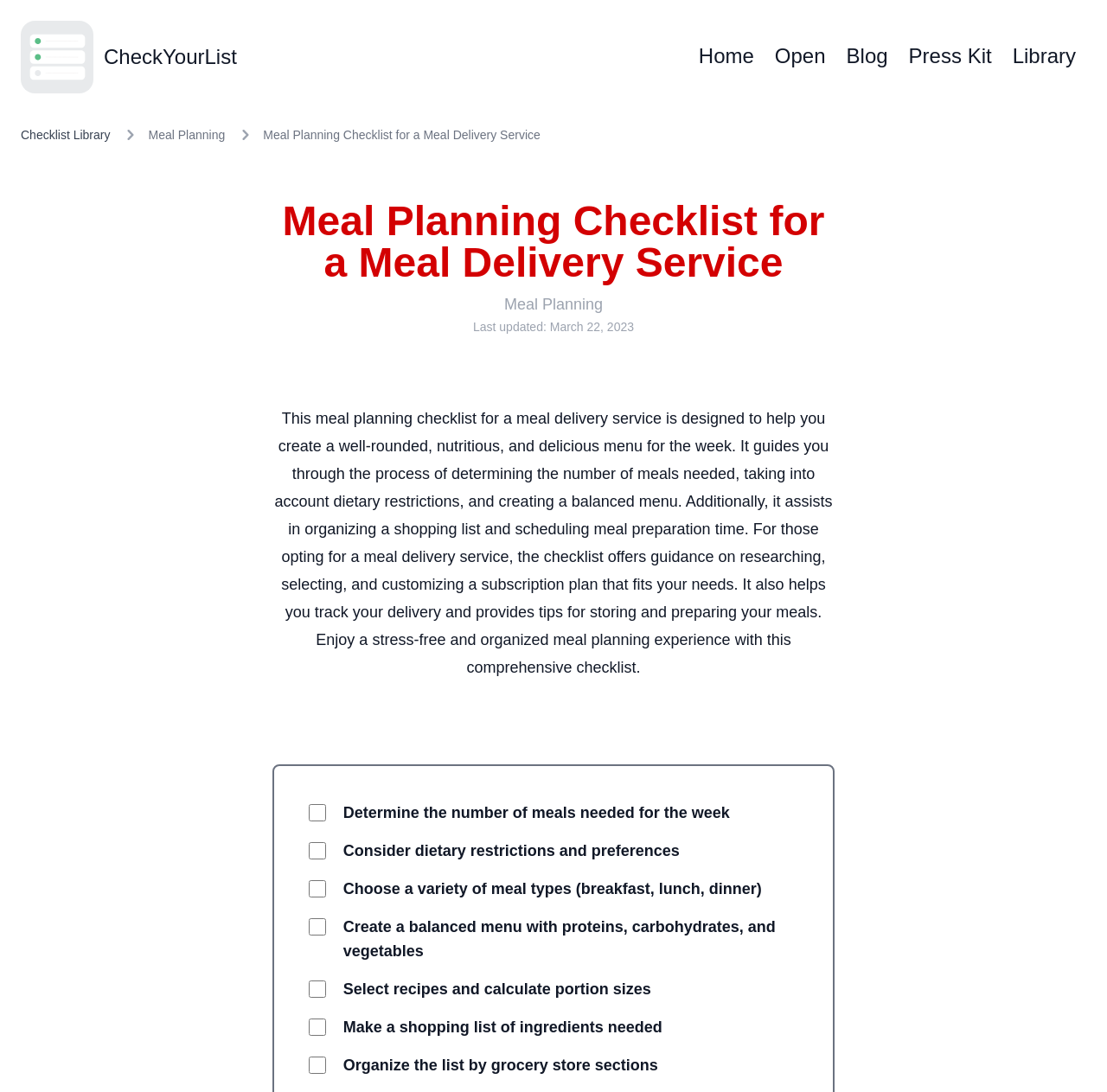What is the purpose of this meal planning checklist?
Answer the question with a detailed and thorough explanation.

The purpose of this meal planning checklist is to help users create a well-rounded, nutritious, and delicious menu for the week, taking into account dietary restrictions and preferences, and guiding them through the process of meal planning, shopping, and preparation.